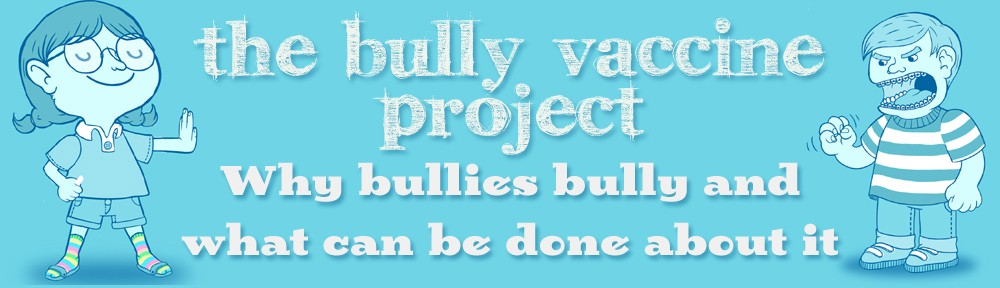Please reply to the following question using a single word or phrase: 
What is the purpose of the project?

Educating about bullying prevention